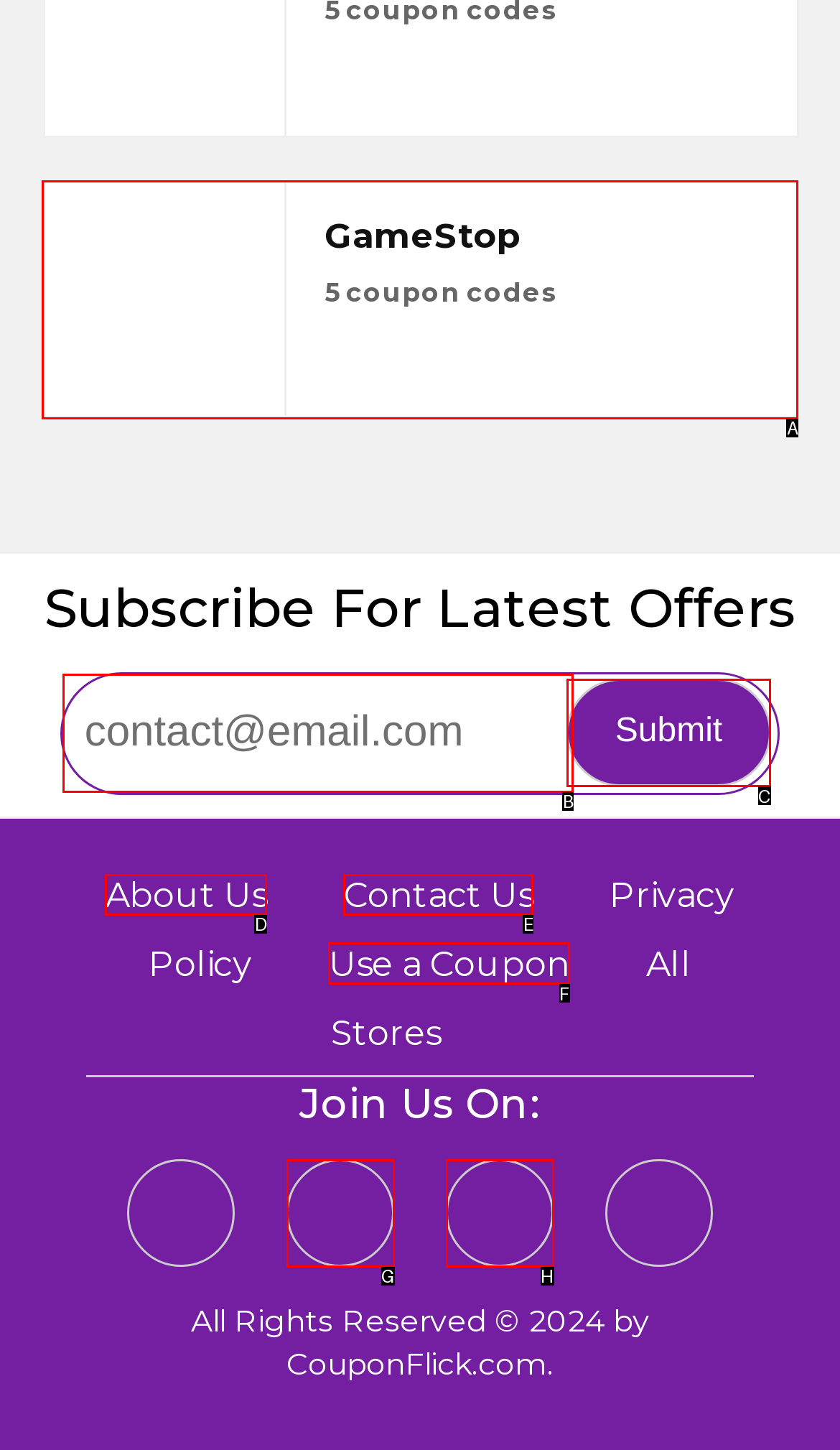Look at the highlighted elements in the screenshot and tell me which letter corresponds to the task: Use a coupon.

F